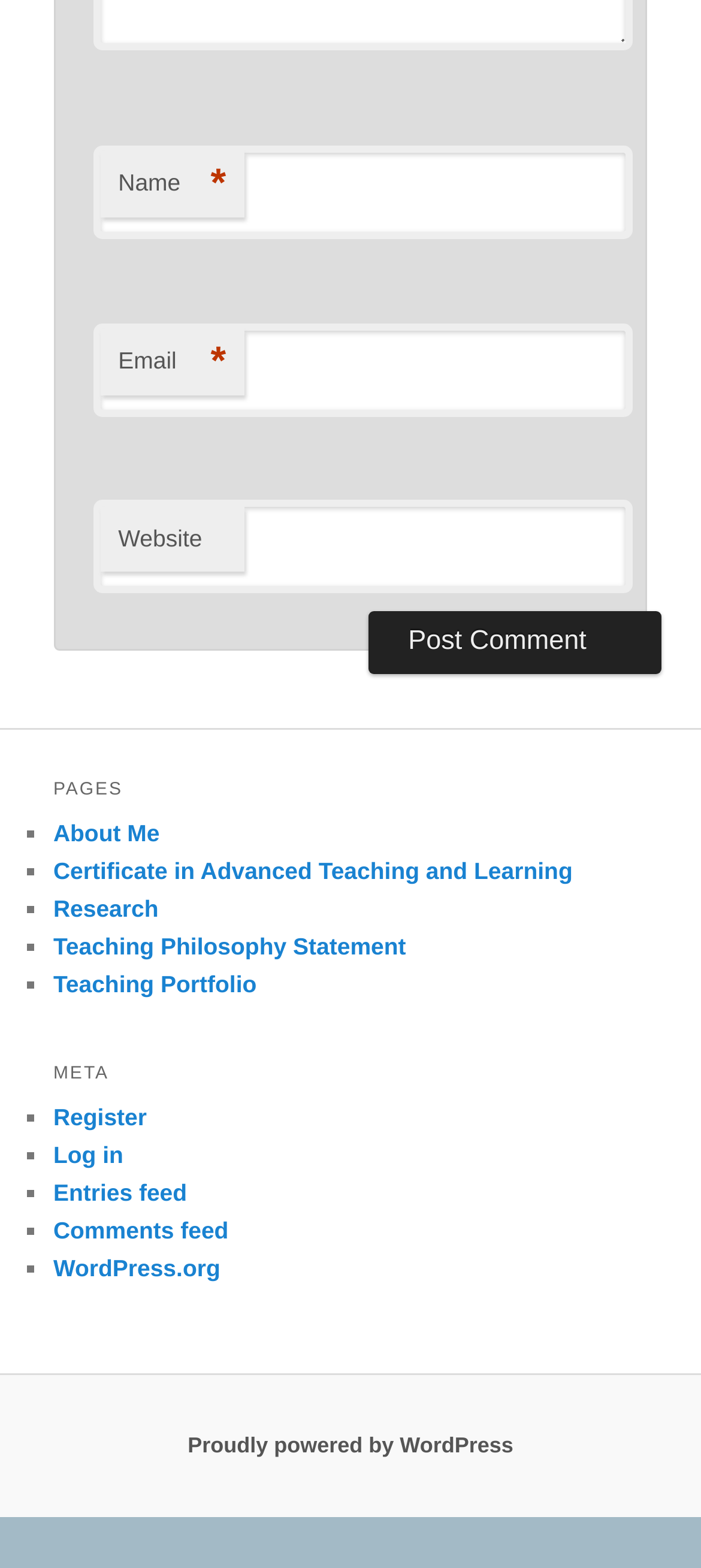Please identify the bounding box coordinates of the element on the webpage that should be clicked to follow this instruction: "Enter your email". The bounding box coordinates should be given as four float numbers between 0 and 1, formatted as [left, top, right, bottom].

[0.133, 0.206, 0.266, 0.266]